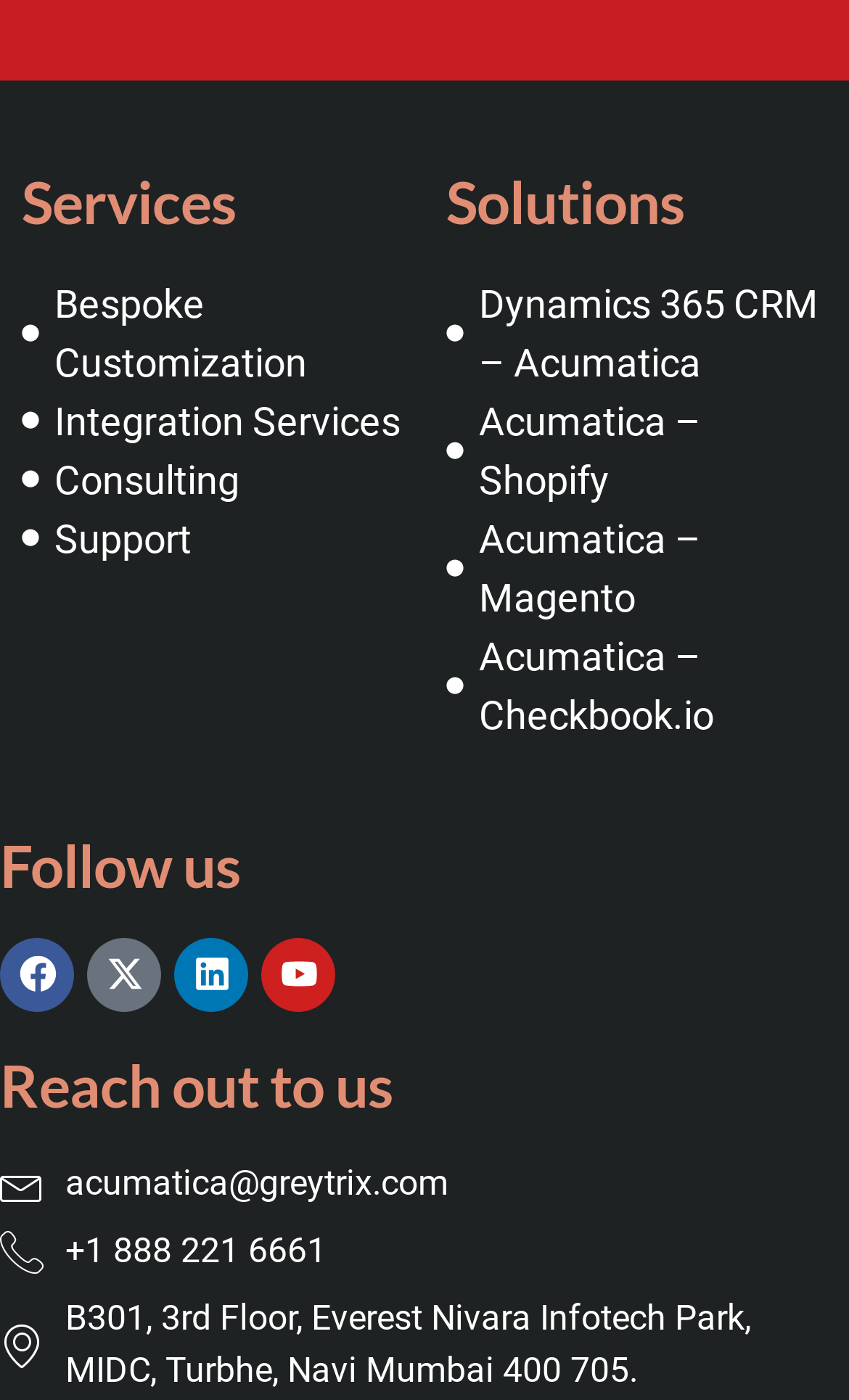Find the bounding box coordinates of the element I should click to carry out the following instruction: "Click Submit".

[0.051, 0.351, 0.538, 0.457]